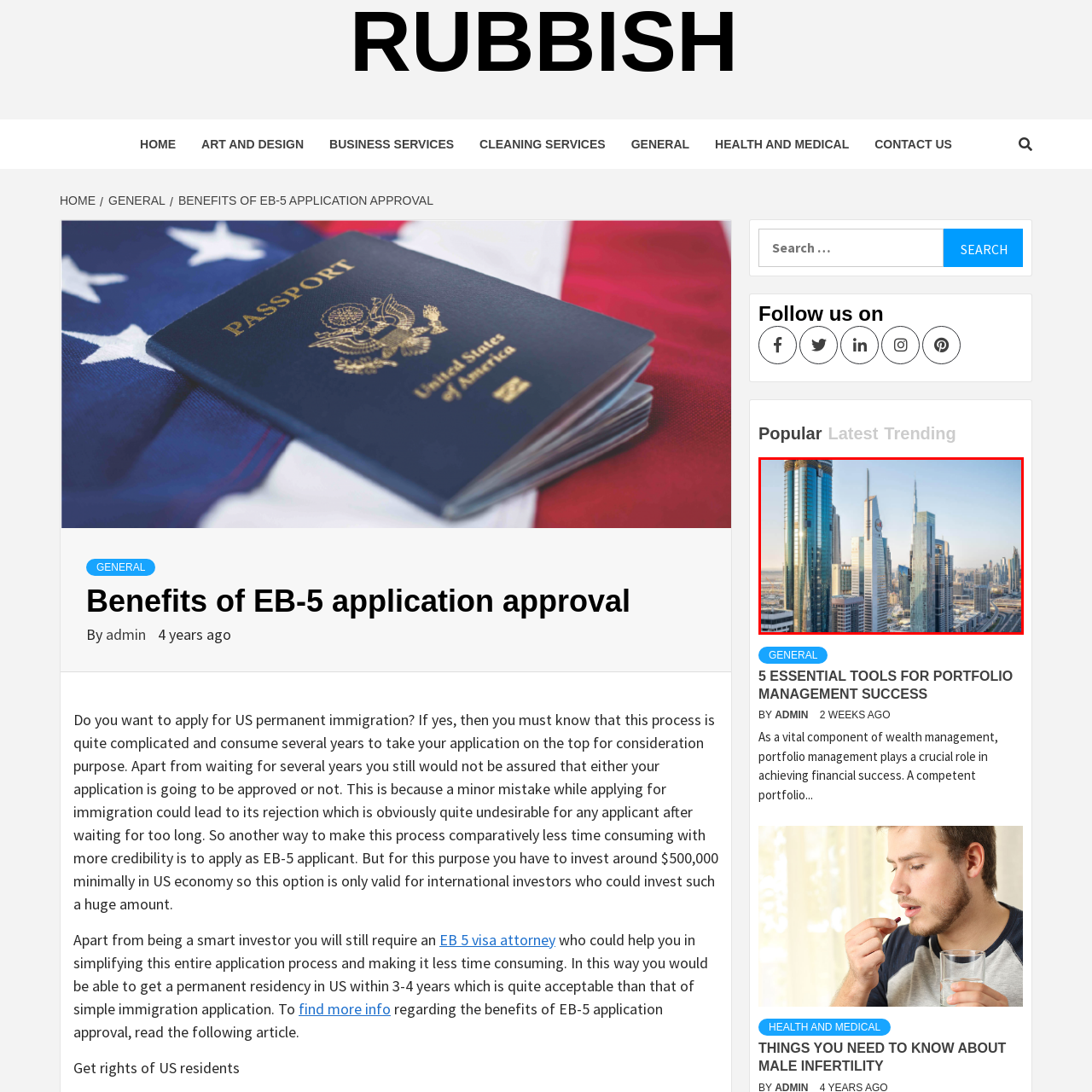Generate an elaborate caption for the image highlighted within the red boundary.

The image captures a stunning skyline featuring a cluster of modern skyscrapers in an urban setting. The architectural diversity is highlighted by several high-rise buildings, each showcasing distinct design elements, from sleek glass facades to sharp, angular structures. The scene is set during what appears to be early morning or late afternoon, with soft, natural light illuminating the buildings and creating an appealing contrast against the clear sky. This vibrant cityscape reflects the rapid urban development and modernity characteristic of major global cities, making it a remarkable visual representation of contemporary architecture and urban life.